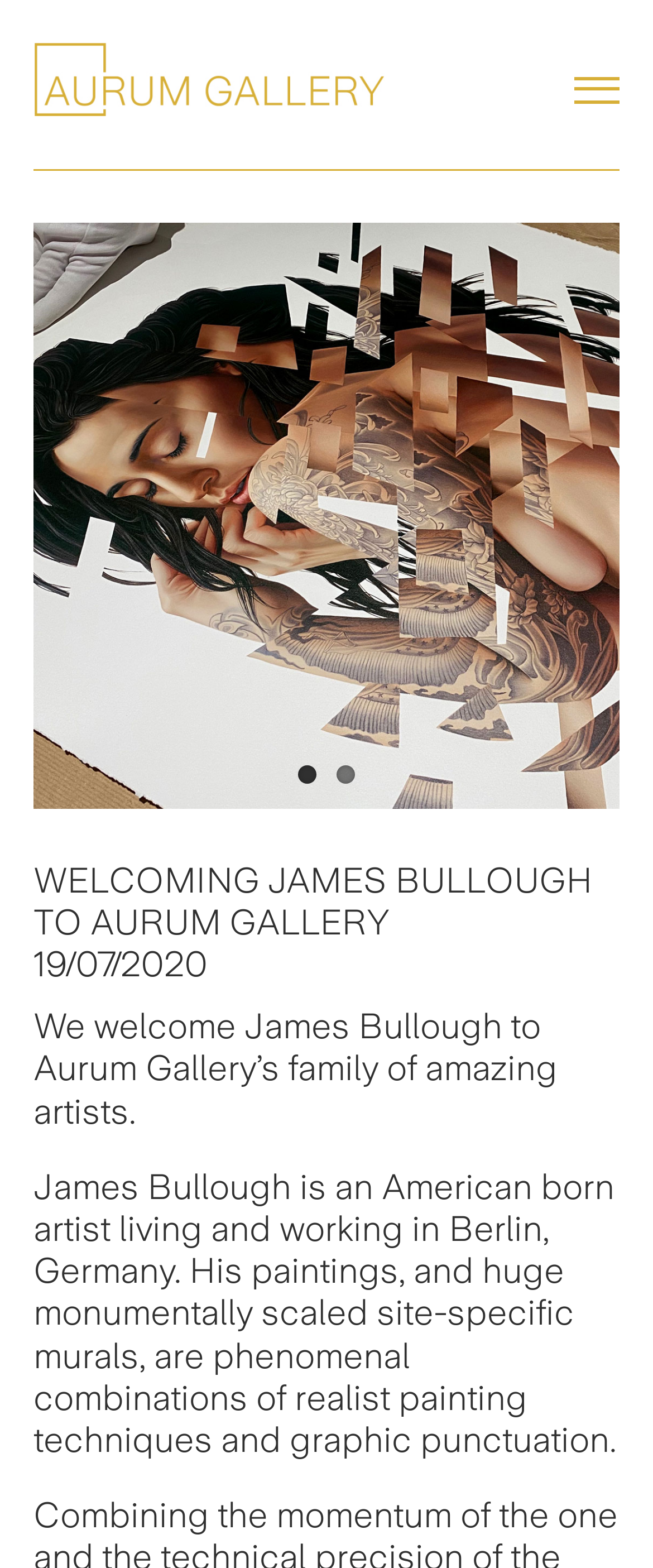What is James Bullough's nationality?
Can you provide a detailed and comprehensive answer to the question?

According to the webpage, James Bullough is an American born artist living and working in Berlin, Germany.